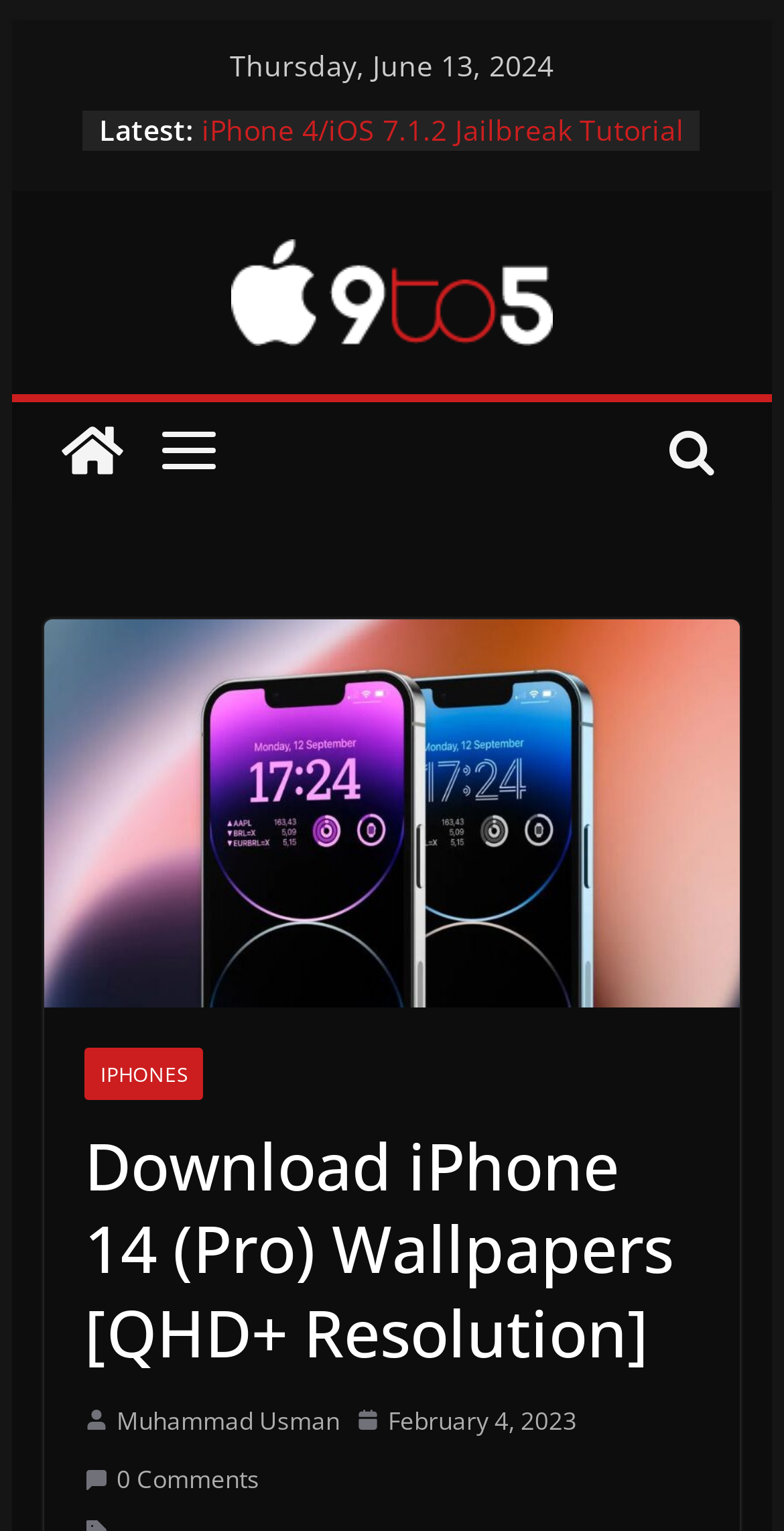Determine the bounding box coordinates of the clickable area required to perform the following instruction: "Open the menu". The coordinates should be represented as four float numbers between 0 and 1: [left, top, right, bottom].

None